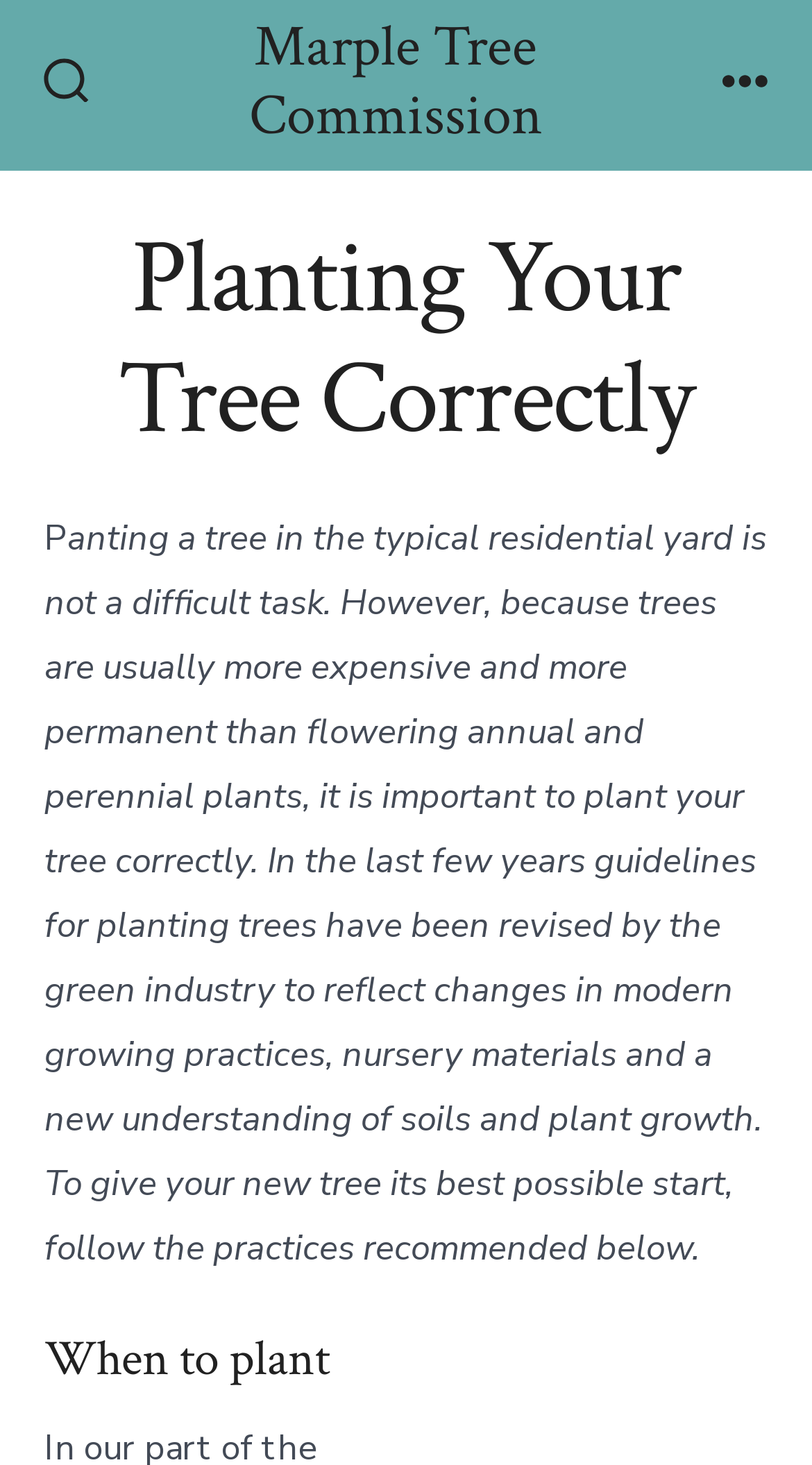Please provide a comprehensive answer to the question based on the screenshot: What is the purpose of the 'Search Toggle' button?

The 'Search Toggle' button is likely used to toggle the search function on the website, allowing users to search for specific content within the site.